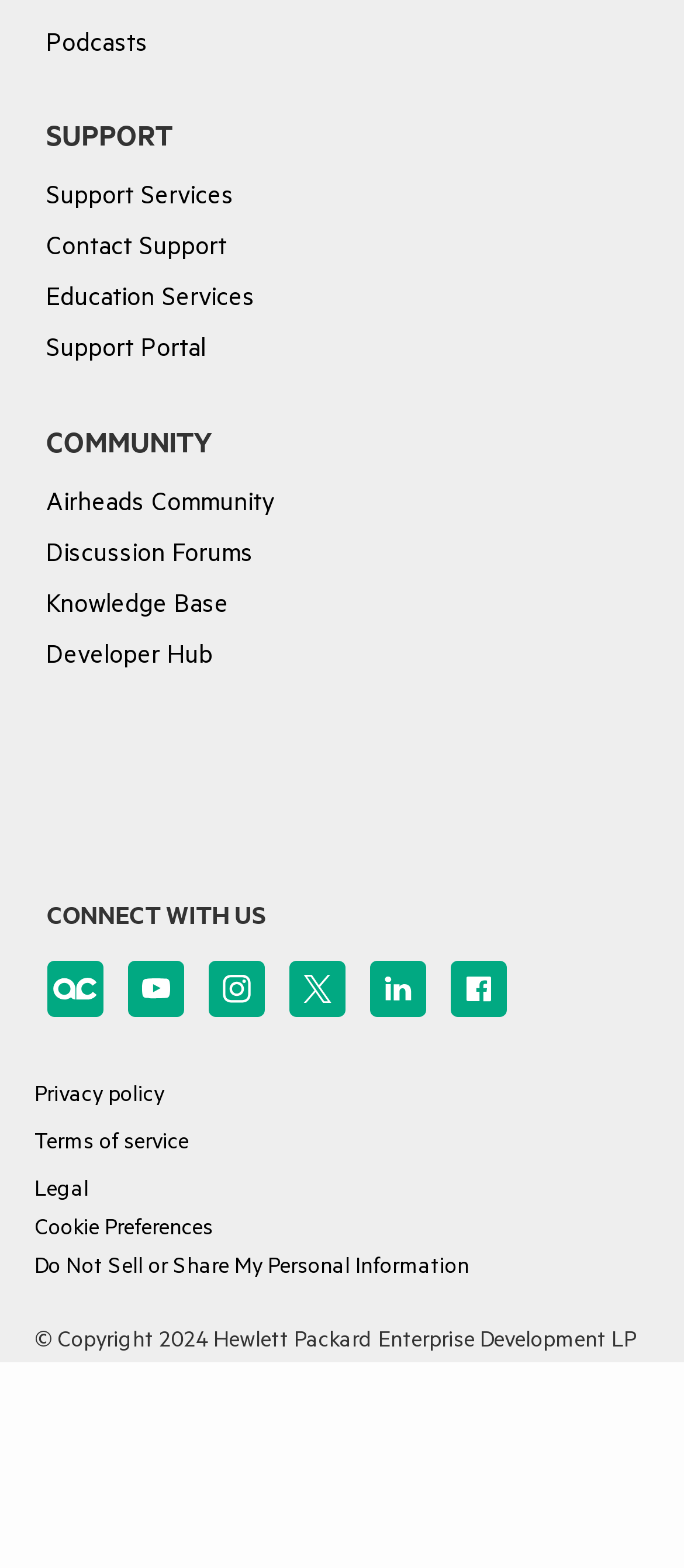For the given element description Knowledge Base, determine the bounding box coordinates of the UI element. The coordinates should follow the format (top-left x, top-left y, bottom-right x, bottom-right y) and be within the range of 0 to 1.

[0.068, 0.374, 0.334, 0.403]